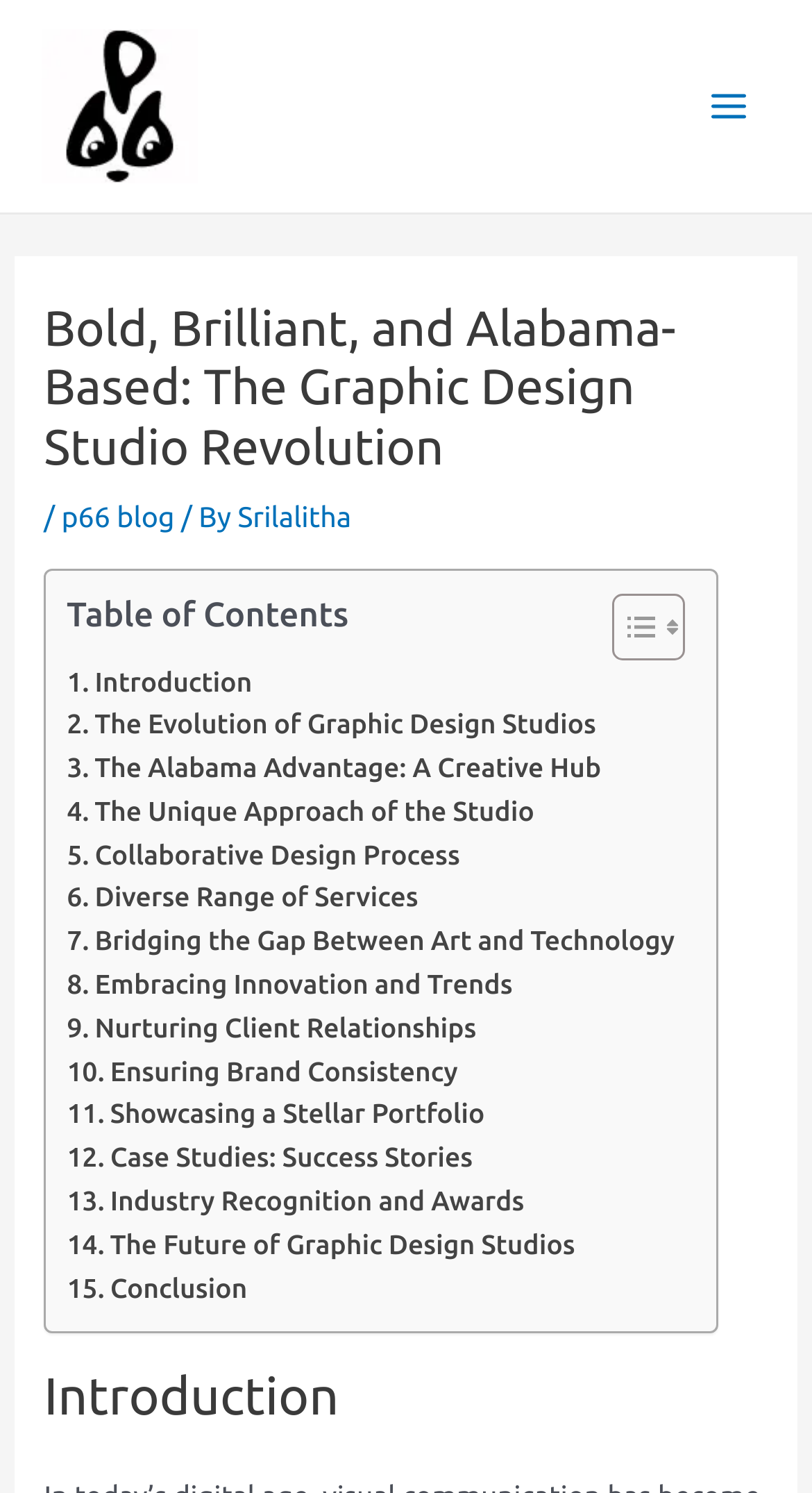How many links are in the table of contents?
Based on the image, respond with a single word or phrase.

15